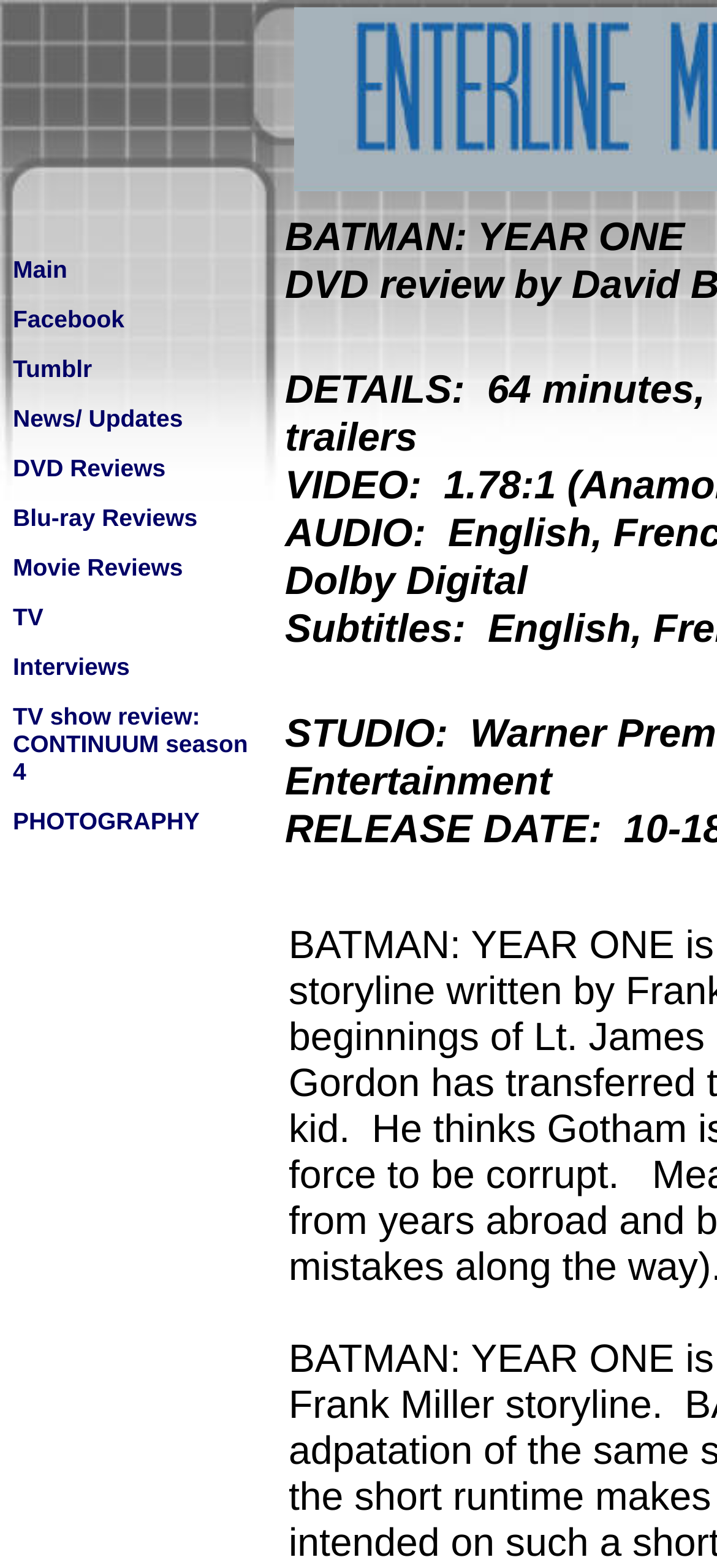Create an elaborate caption that covers all aspects of the webpage.

The webpage is a DVD review page, specifically for "BATMAN: YEAR ONE". At the top, there is a navigation menu with 9 links: "Main", "Facebook", "Tumblr", "News/ Updates", "DVD Reviews", "Blu-ray Reviews", "Movie Reviews", "TV", and "Interviews". These links are arranged horizontally, with "Main" on the left and "Interviews" on the right.

Below the navigation menu, there is a section with a title "TV show review: CONTINUUM season 4" and a link to it. This section is located near the top of the page, taking up a significant portion of the screen.

There are no images on the page. The overall content is text-based, with a focus on providing links to various reviews and articles. The layout is organized, with clear headings and concise text.